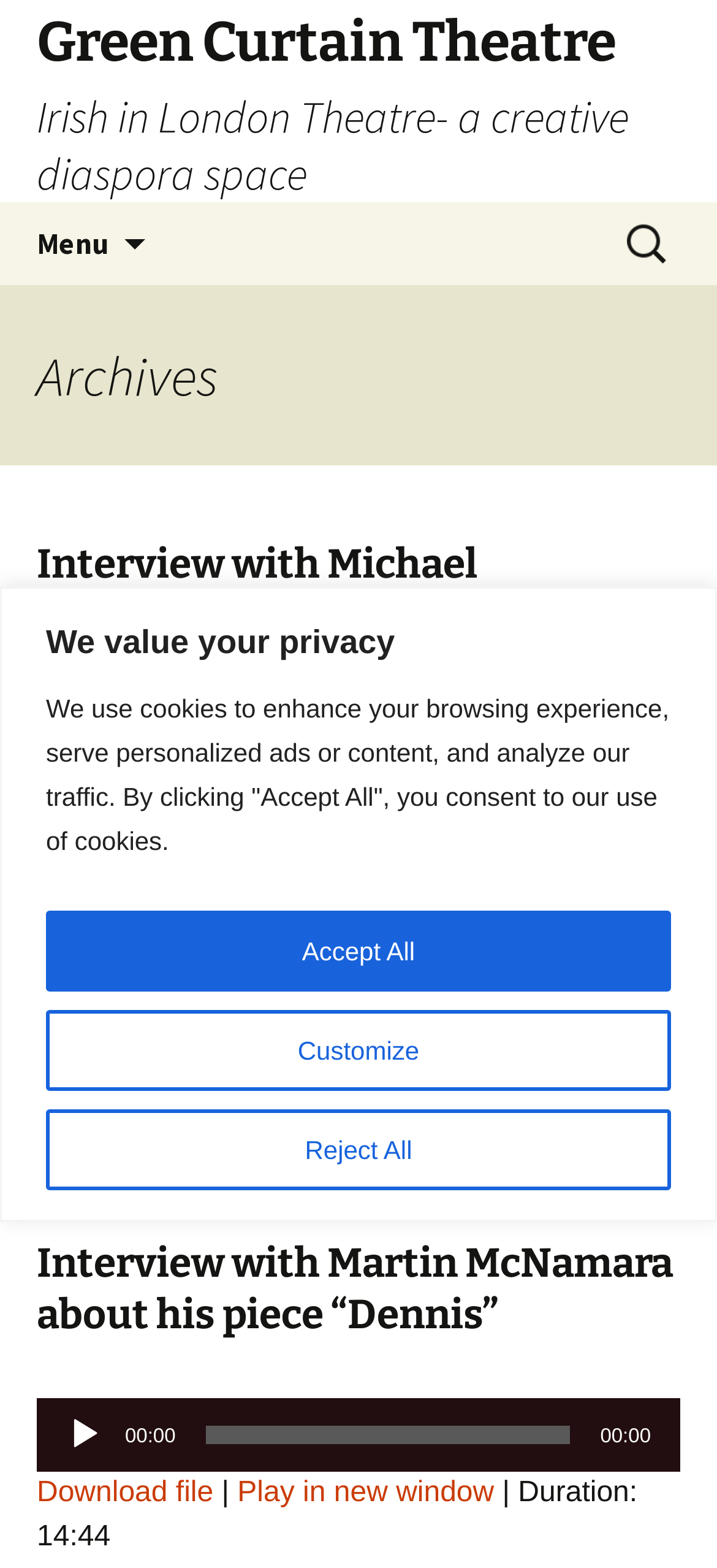What is the topic of the first article on the page?
Please respond to the question with a detailed and informative answer.

The first article on the page is an interview with Michael O'Sullivan about his piece 'Time to Think'. This is evident from the heading and link text on the page.